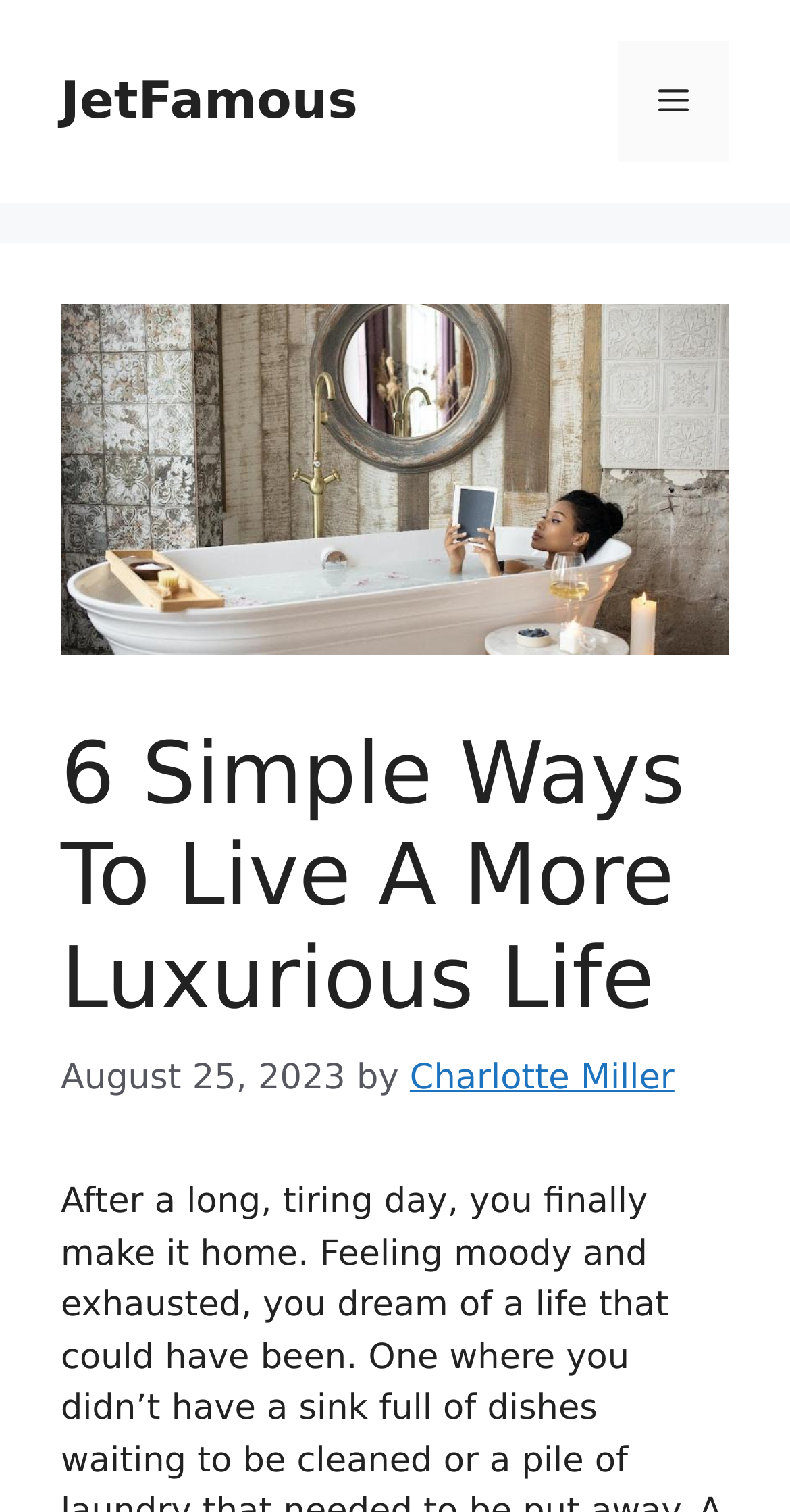Give the bounding box coordinates for this UI element: "Charlotte Miller". The coordinates should be four float numbers between 0 and 1, arranged as [left, top, right, bottom].

[0.519, 0.699, 0.854, 0.726]